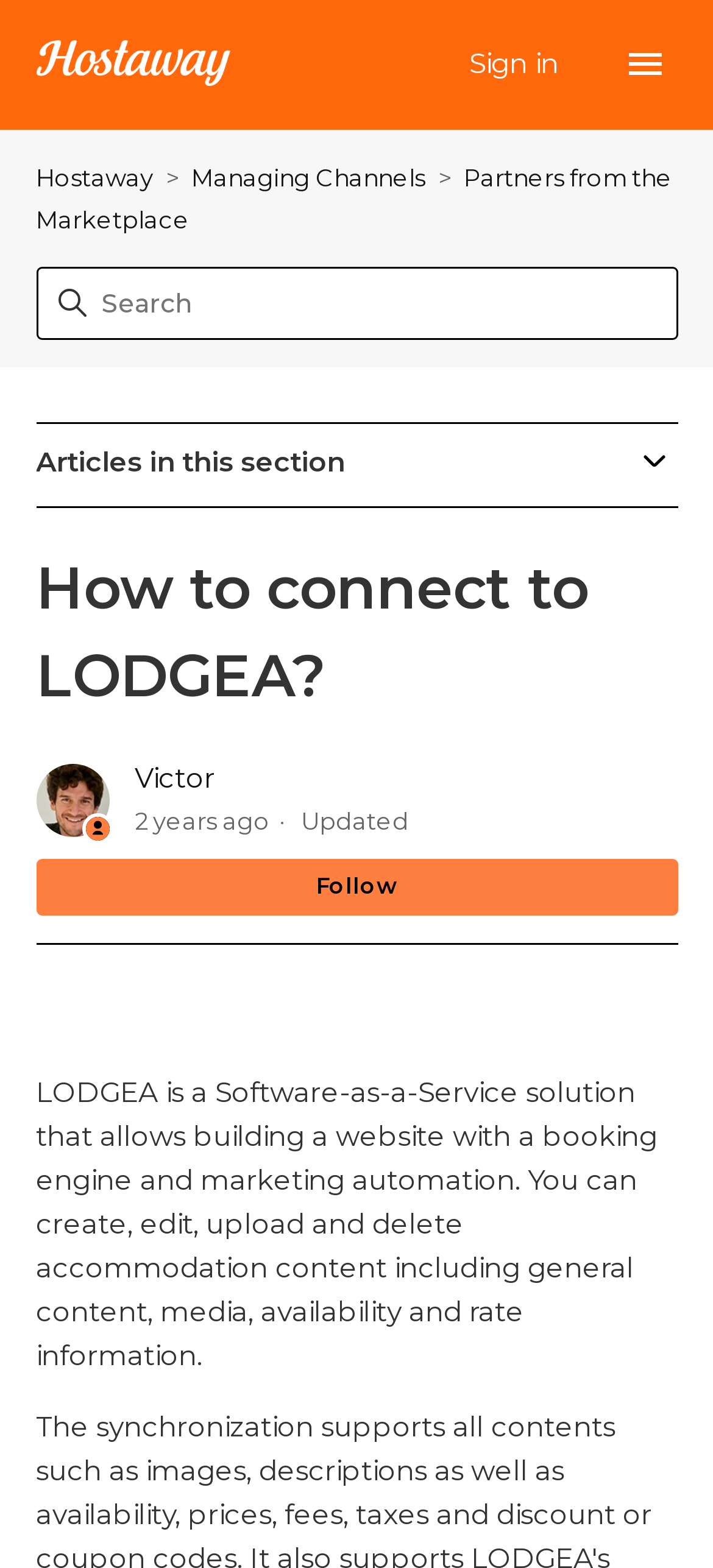Determine the bounding box coordinates for the area that should be clicked to carry out the following instruction: "View Managing Channels".

[0.222, 0.104, 0.604, 0.122]